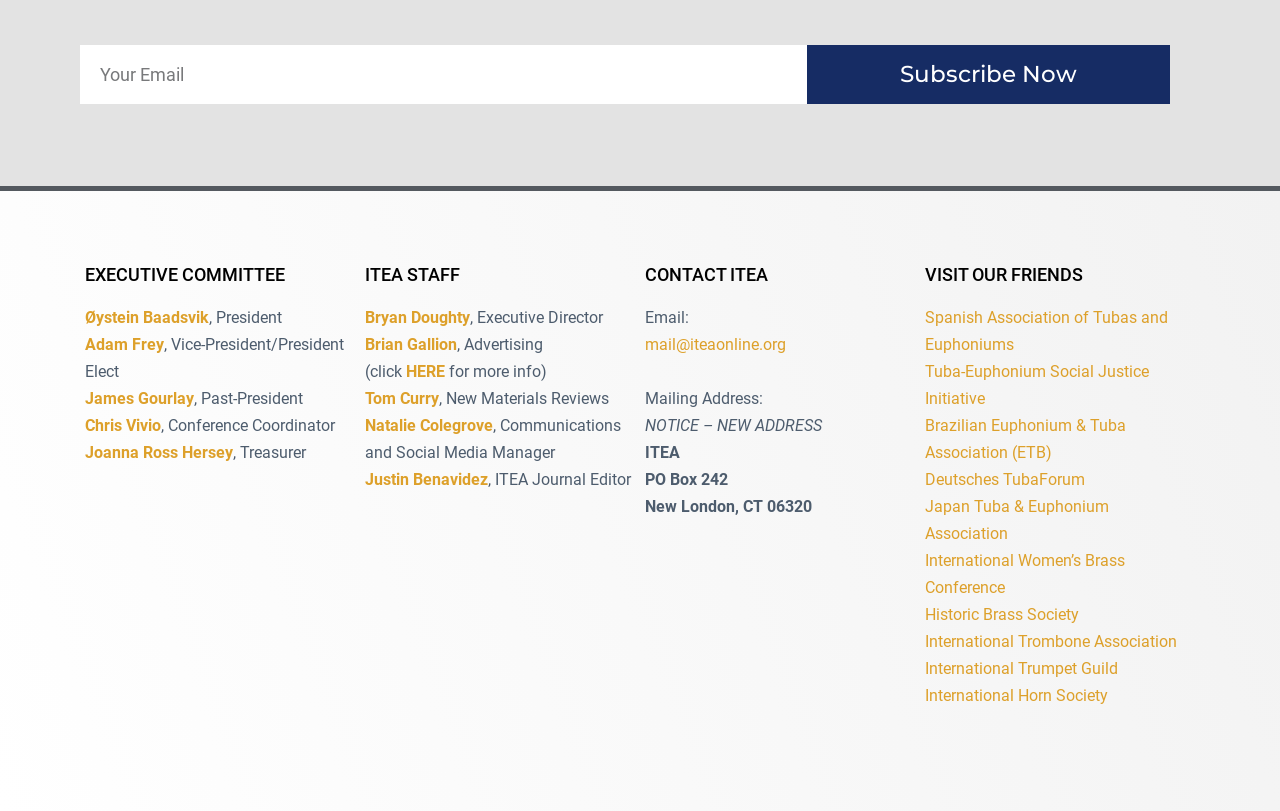What is the position of Chris Vivio?
Refer to the image and provide a thorough answer to the question.

Chris Vivio is listed under the 'EXECUTIVE COMMITTEE' section, and his position is specified as 'Conference Coordinator'.